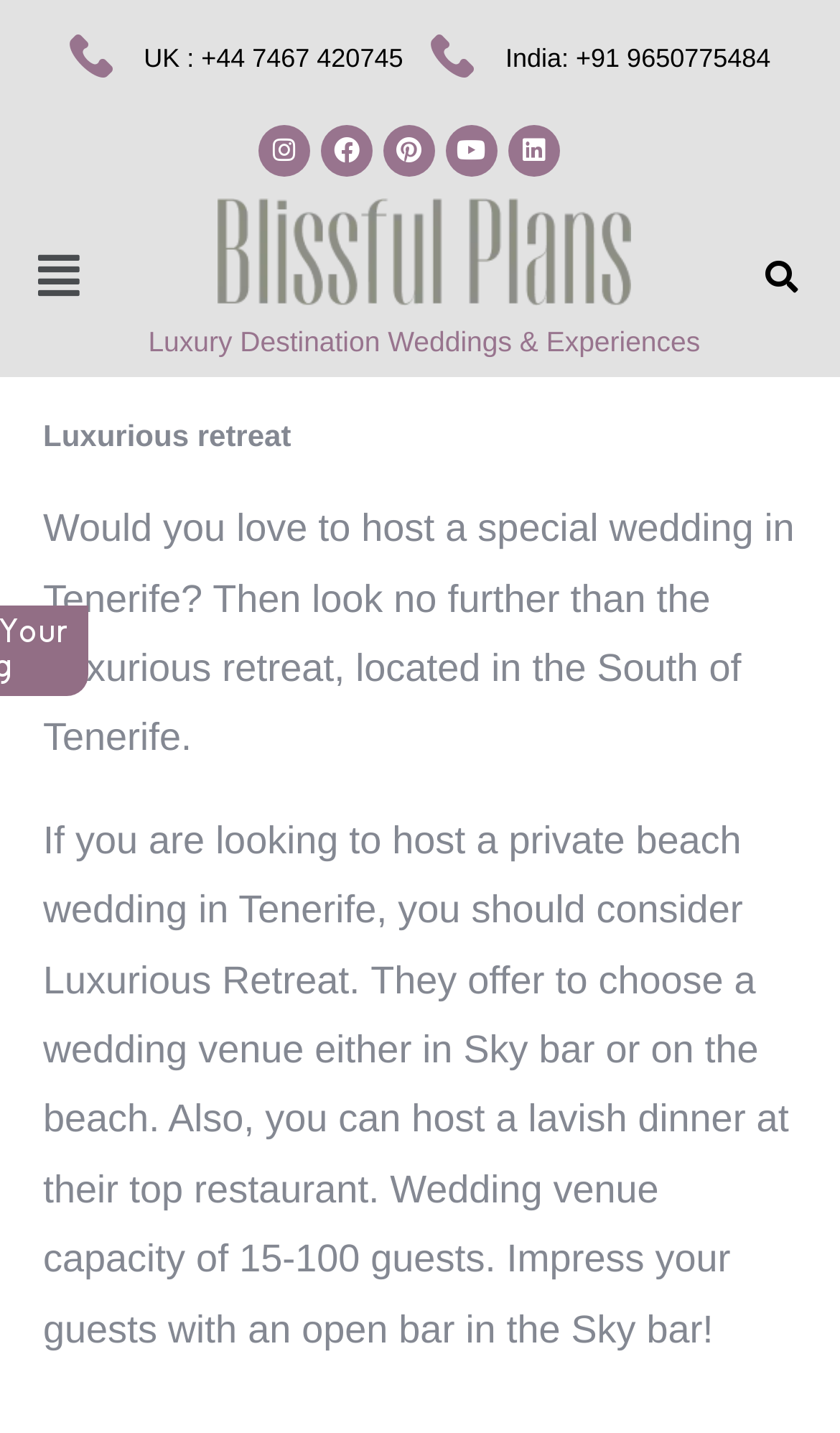Determine the bounding box for the UI element described here: "Gallery".

None